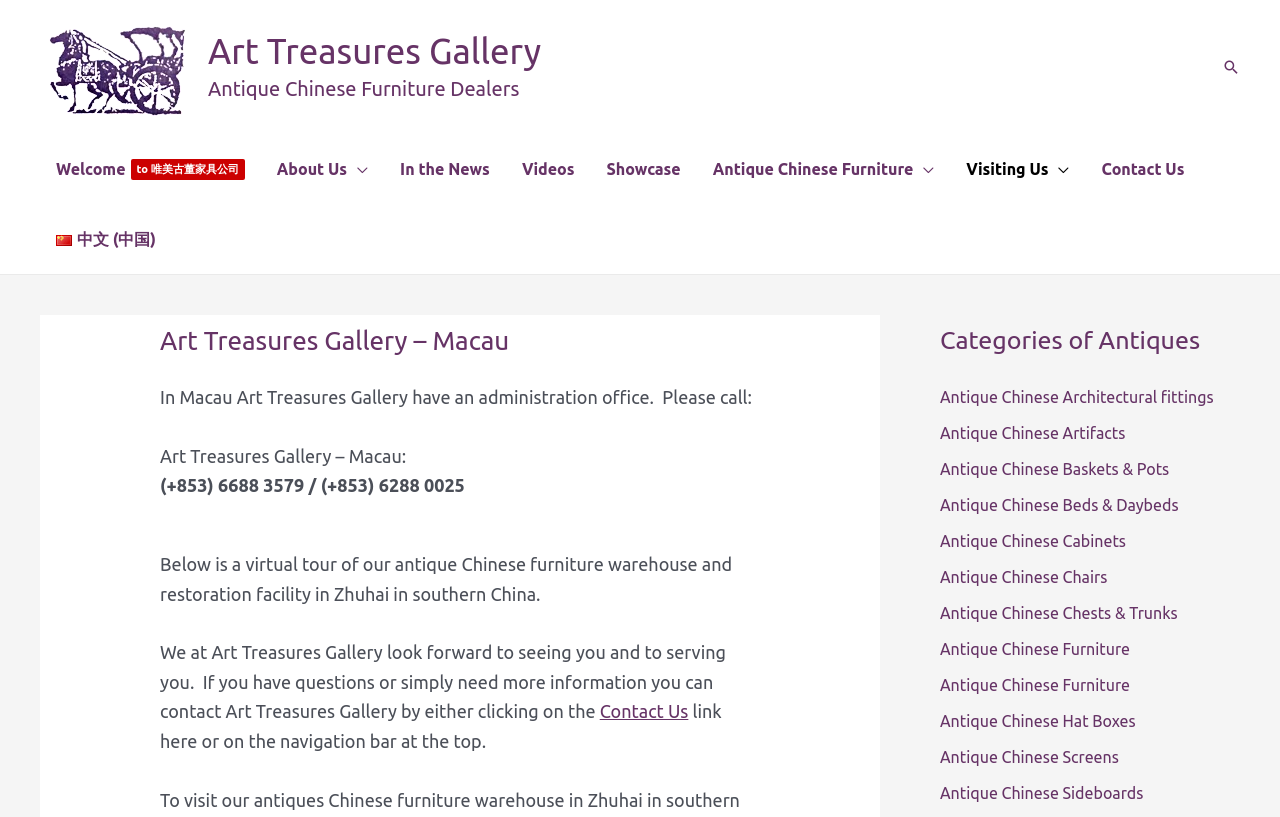What type of antiques does the gallery deal with?
Ensure your answer is thorough and detailed.

I found the answer by looking at the links in the navigation menu, which include categories such as 'Antique Chinese Architectural fittings', 'Antique Chinese Artifacts', and 'Antique Chinese Furniture'.